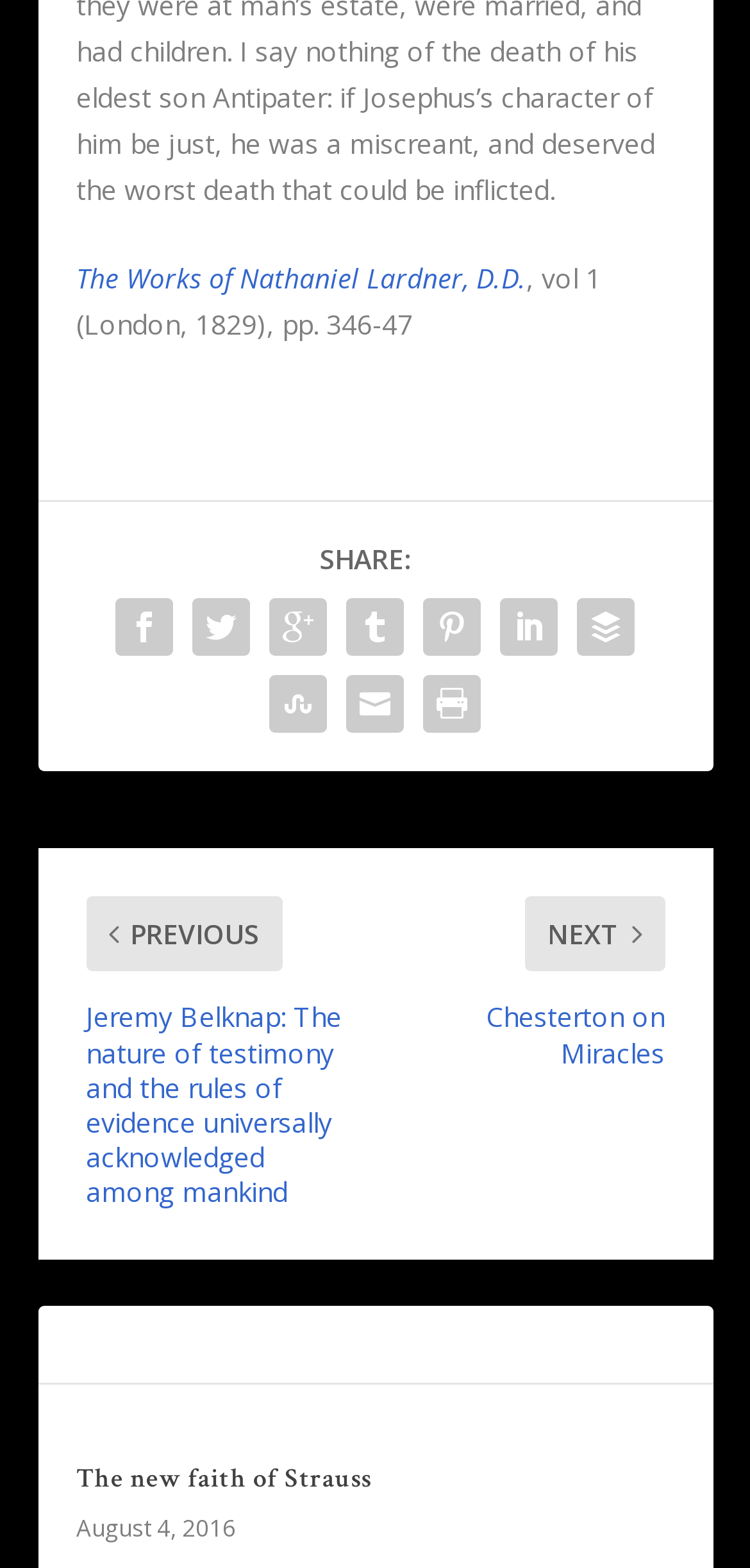What is the publication date of the latest article?
Based on the visual content, answer with a single word or a brief phrase.

August 4, 2016